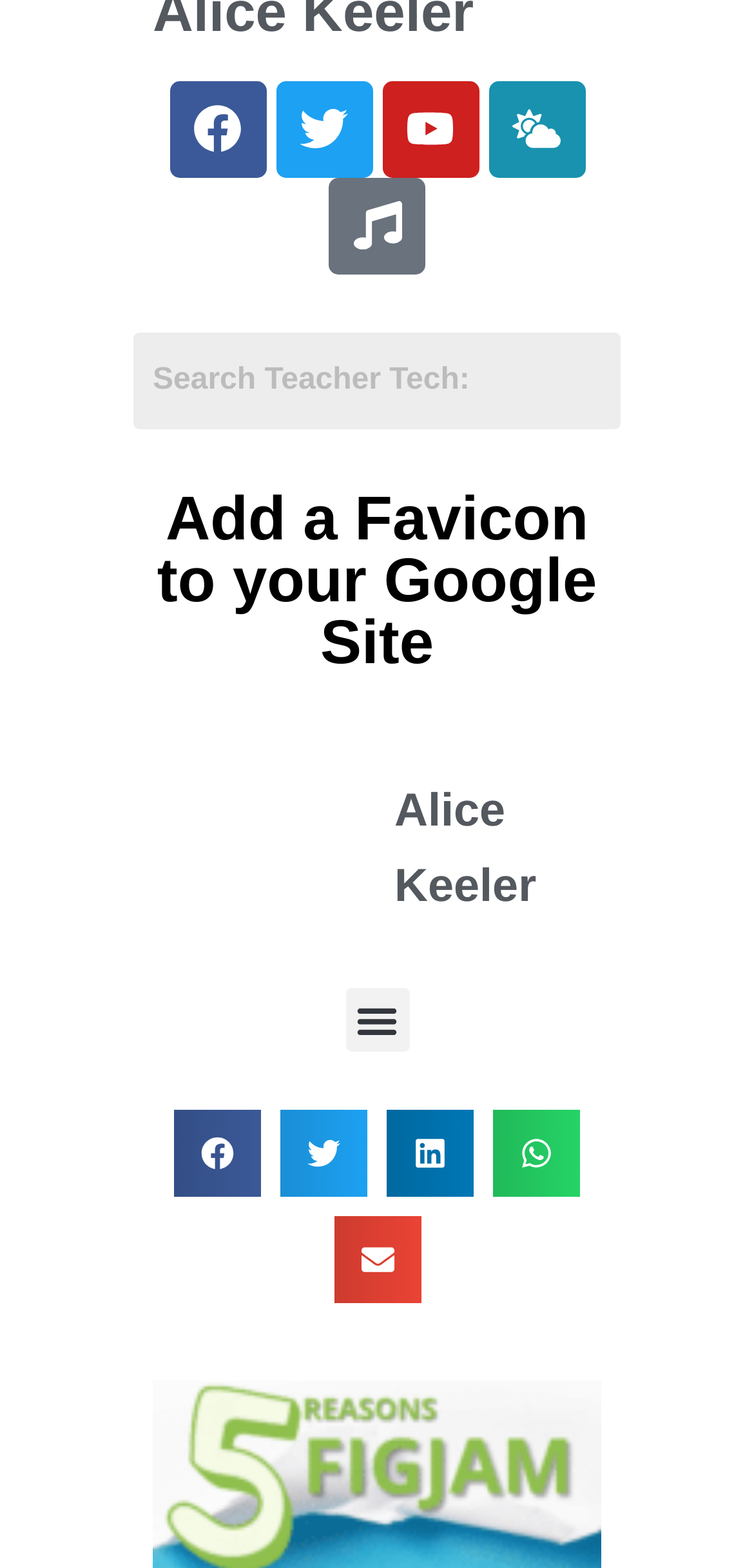From the webpage screenshot, predict the bounding box coordinates (top-left x, top-left y, bottom-right x, bottom-right y) for the UI element described here: aria-label="Share on whatsapp"

[0.654, 0.708, 0.769, 0.764]